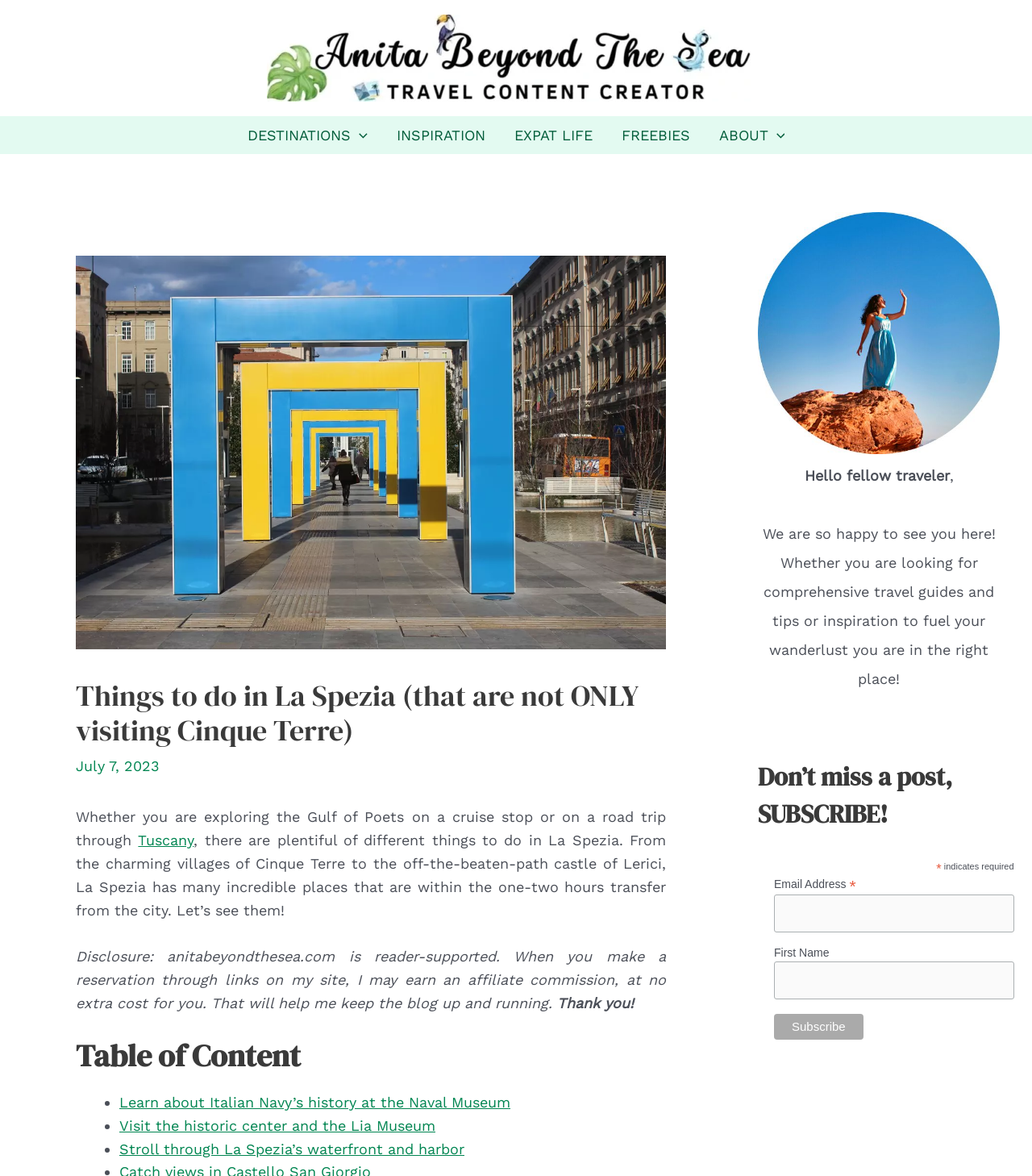Provide the bounding box coordinates of the UI element that matches the description: "EXPAT LIFE".

[0.484, 0.099, 0.588, 0.131]